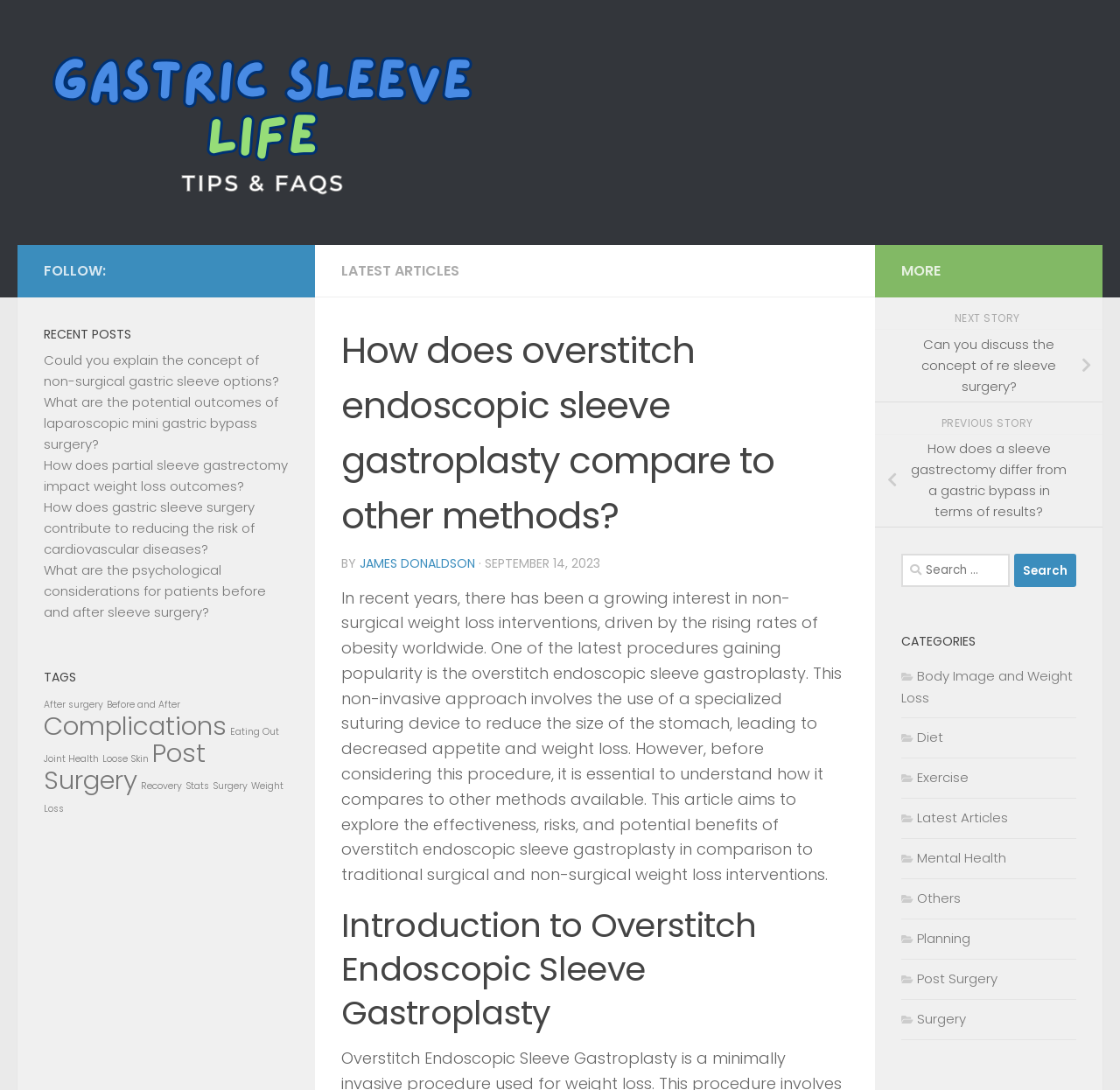Please identify the bounding box coordinates of the element on the webpage that should be clicked to follow this instruction: "Search for articles". The bounding box coordinates should be given as four float numbers between 0 and 1, formatted as [left, top, right, bottom].

[0.805, 0.508, 0.961, 0.539]